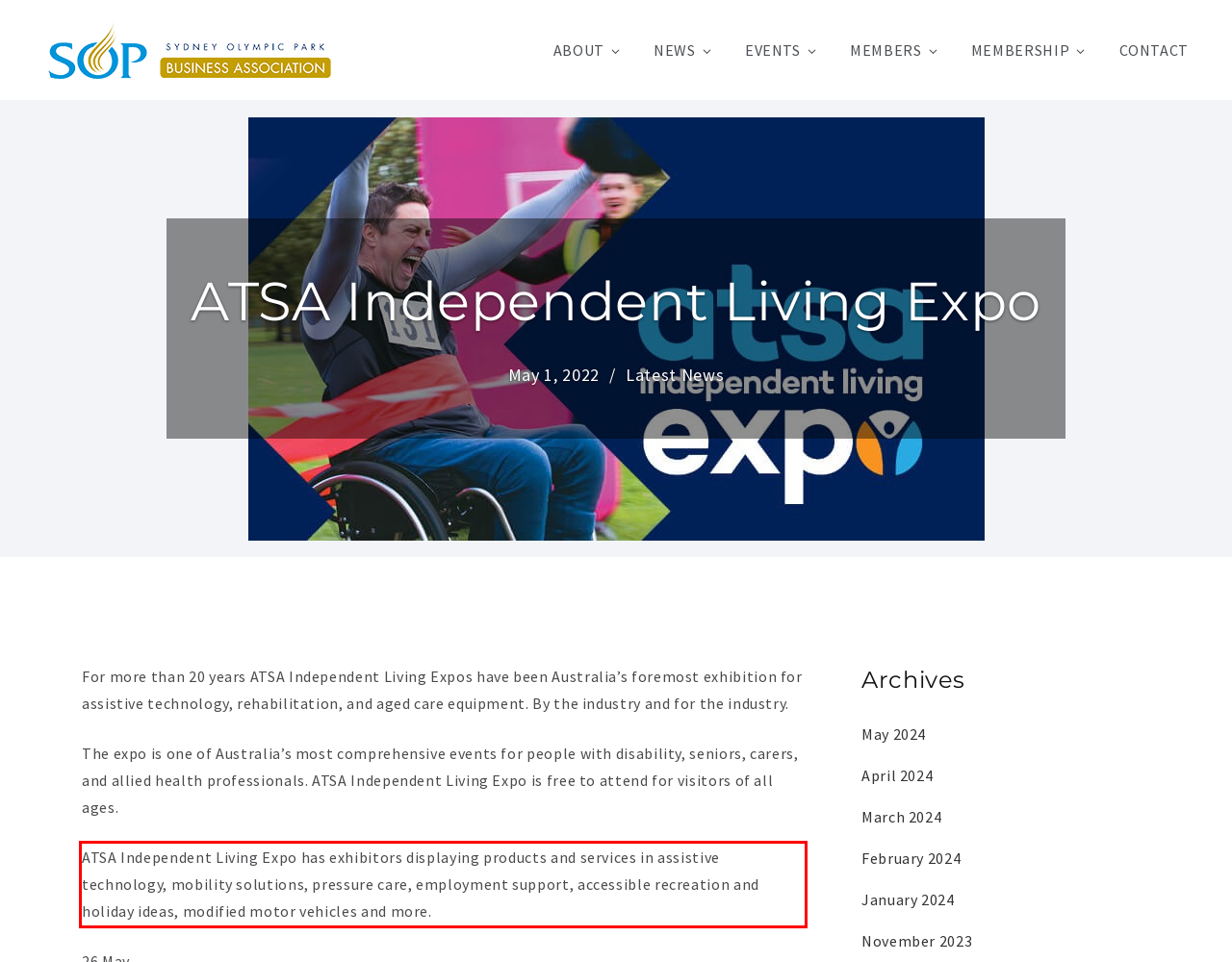Review the screenshot of the webpage and recognize the text inside the red rectangle bounding box. Provide the extracted text content.

ATSA Independent Living Expo has exhibitors displaying products and services in assistive technology, mobility solutions, pressure care, employment support, accessible recreation and holiday ideas, modified motor vehicles and more.